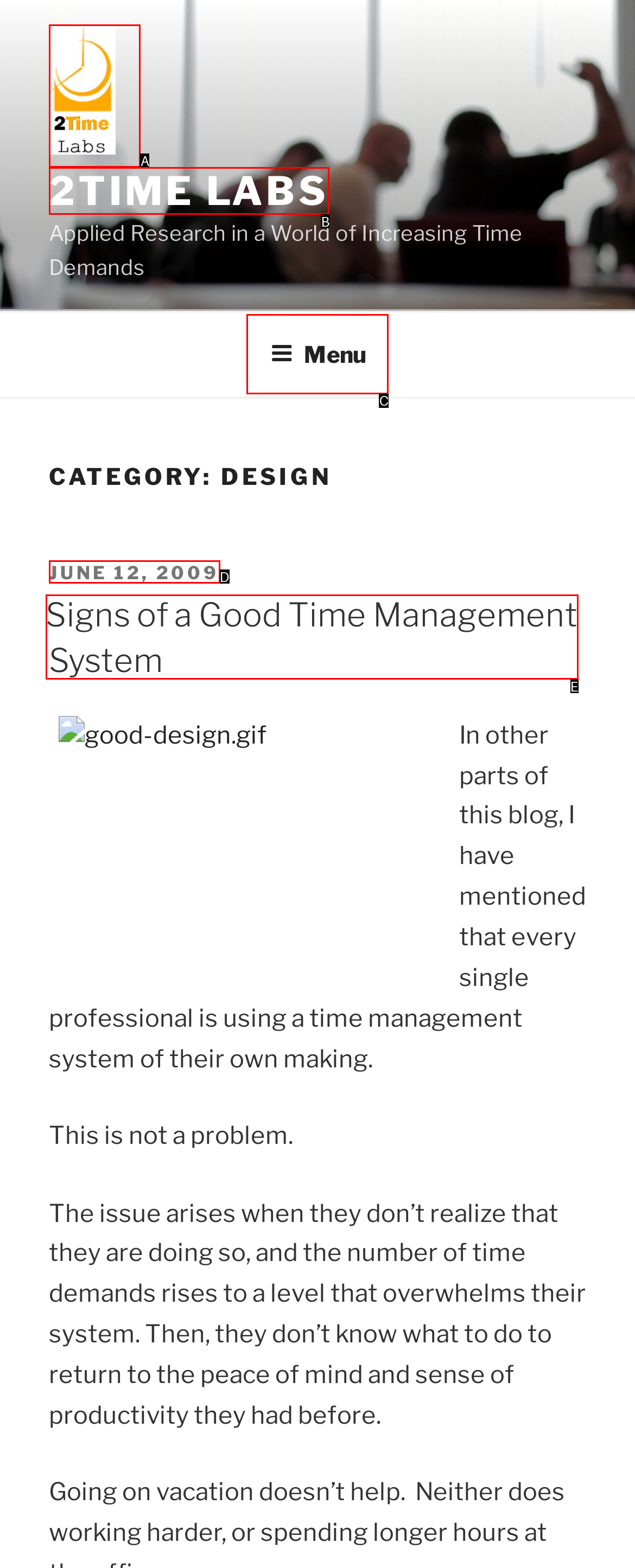Select the letter of the option that corresponds to: parent_node: 2TIME LABS
Provide the letter from the given options.

A